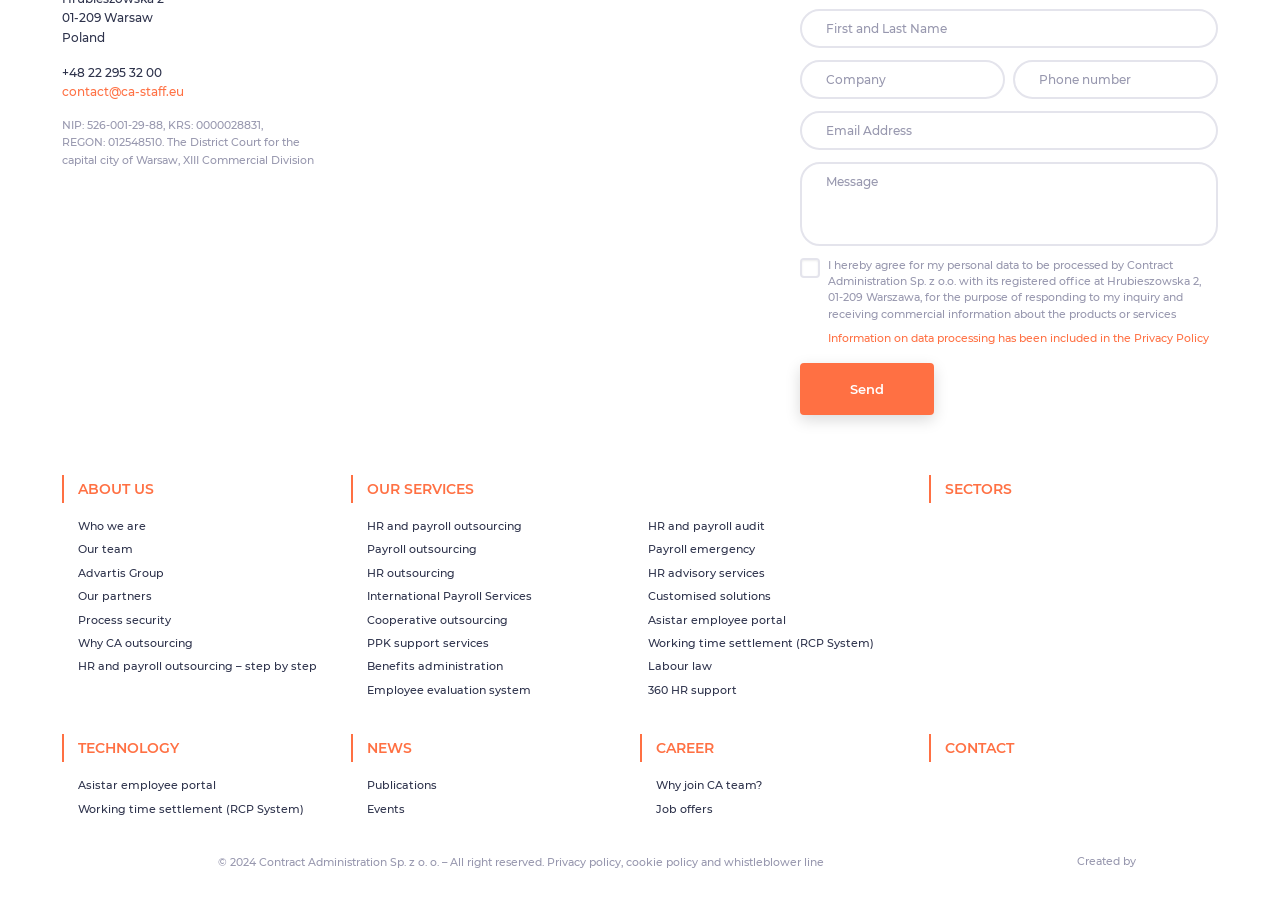Show the bounding box coordinates of the region that should be clicked to follow the instruction: "Click the 'Send' button."

[0.625, 0.399, 0.729, 0.457]